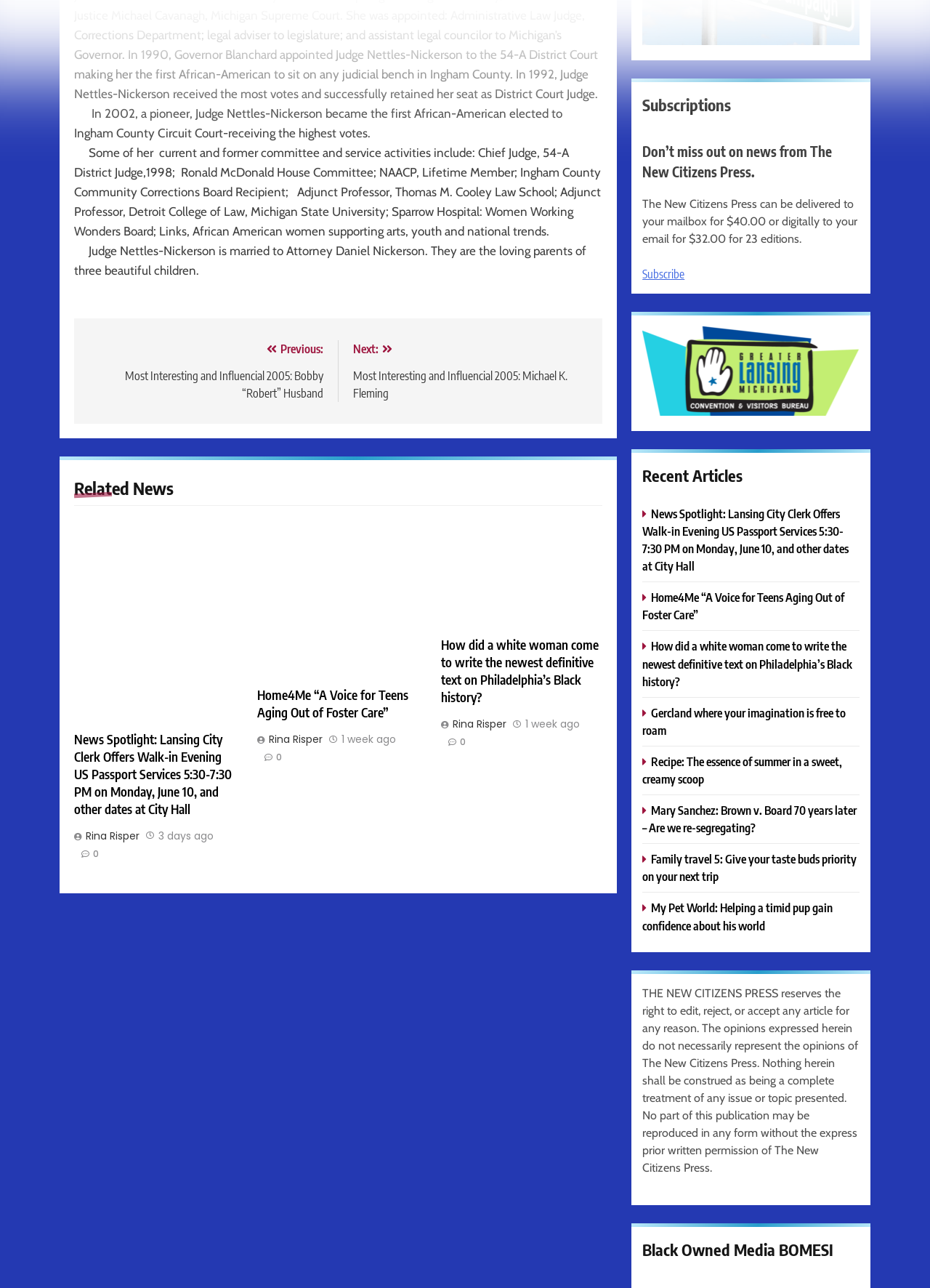How many children do Judge Nettles-Nickerson and Attorney Daniel Nickerson have?
From the details in the image, answer the question comprehensively.

According to the StaticText element with OCR text 'Judge Nettles-Nickerson is married to Attorney Daniel Nickerson. They are the loving parents of three beautiful children.', Judge Nettles-Nickerson and Attorney Daniel Nickerson have three children.